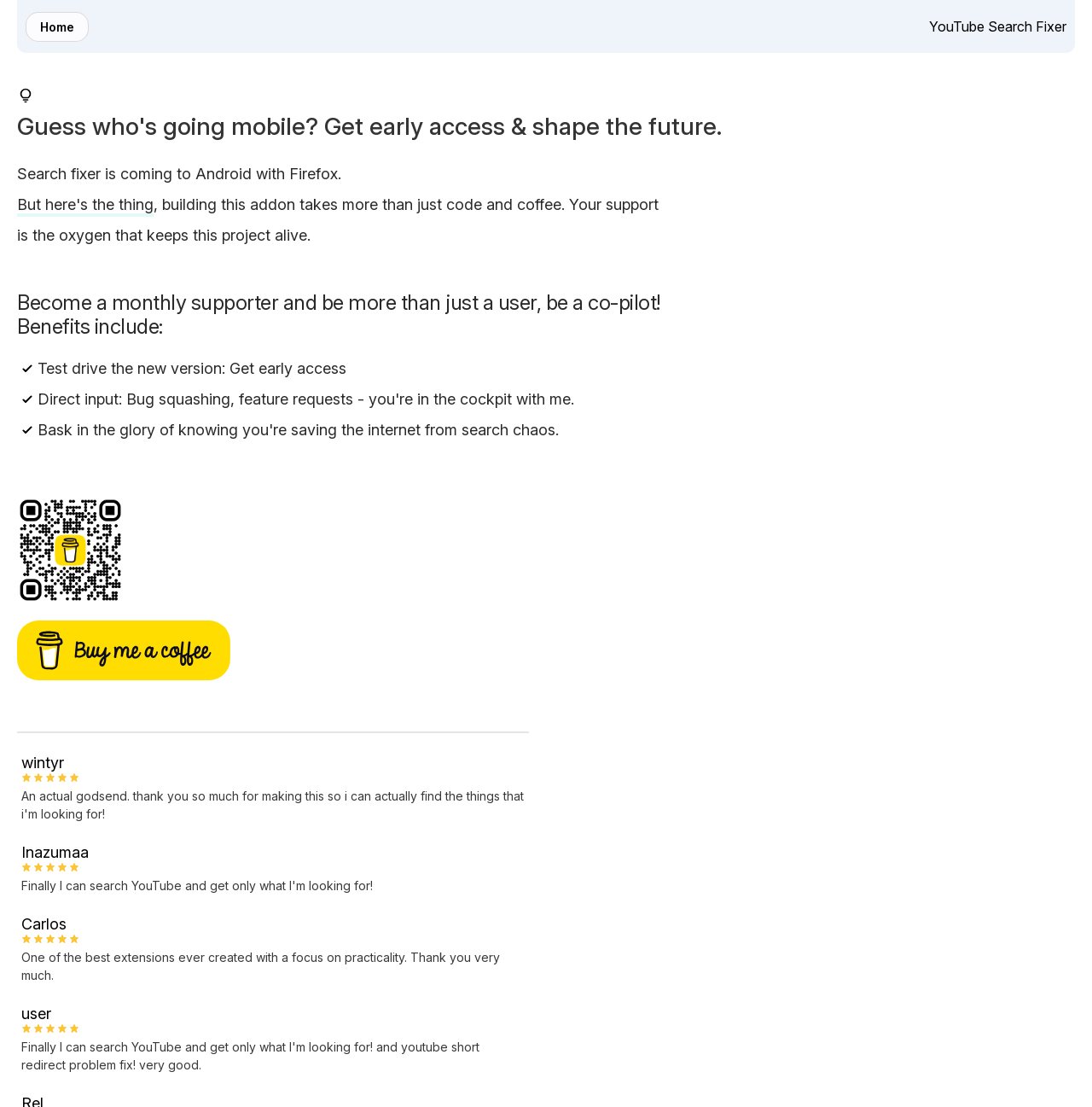Based on the provided description, "title="Takes you to the website"", find the bounding box of the corresponding UI element in the screenshot.

[0.016, 0.561, 0.211, 0.615]